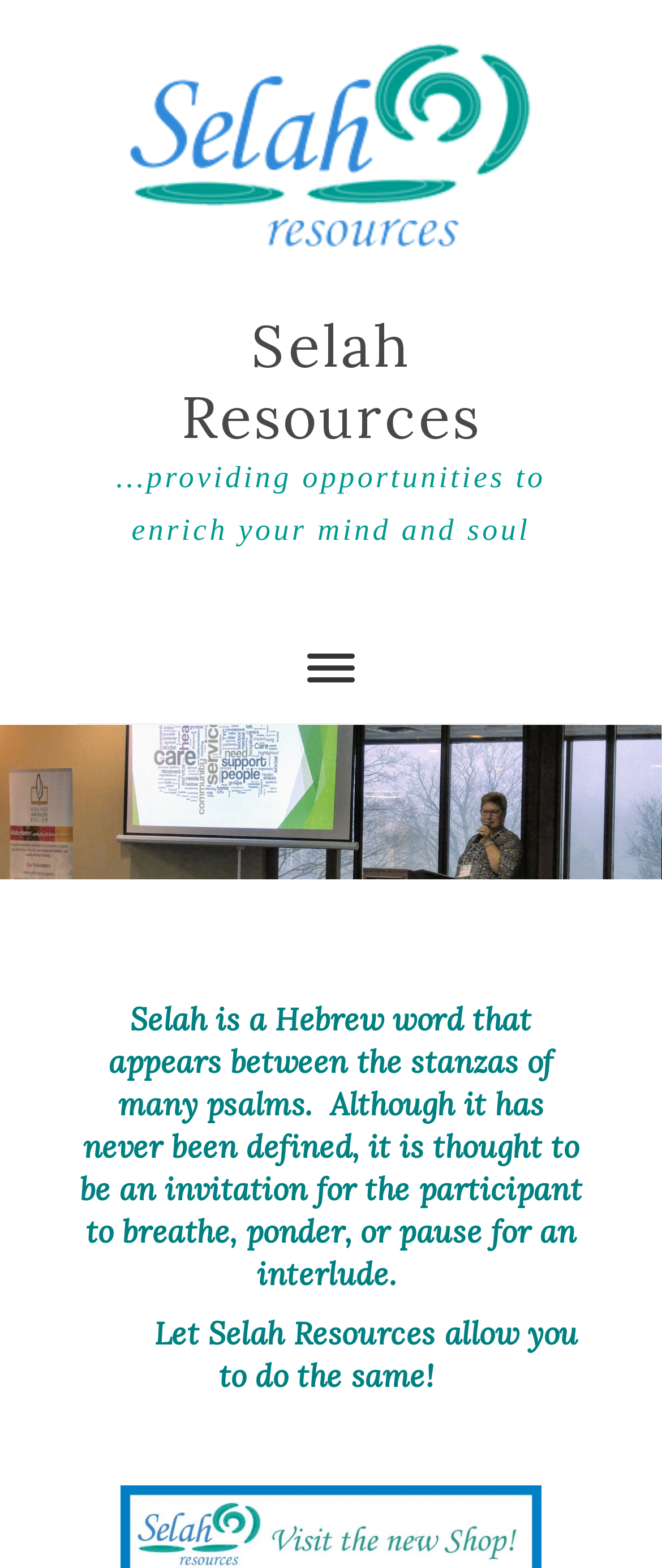What is the purpose of Selah Resources? Based on the screenshot, please respond with a single word or phrase.

to enrich mind and soul